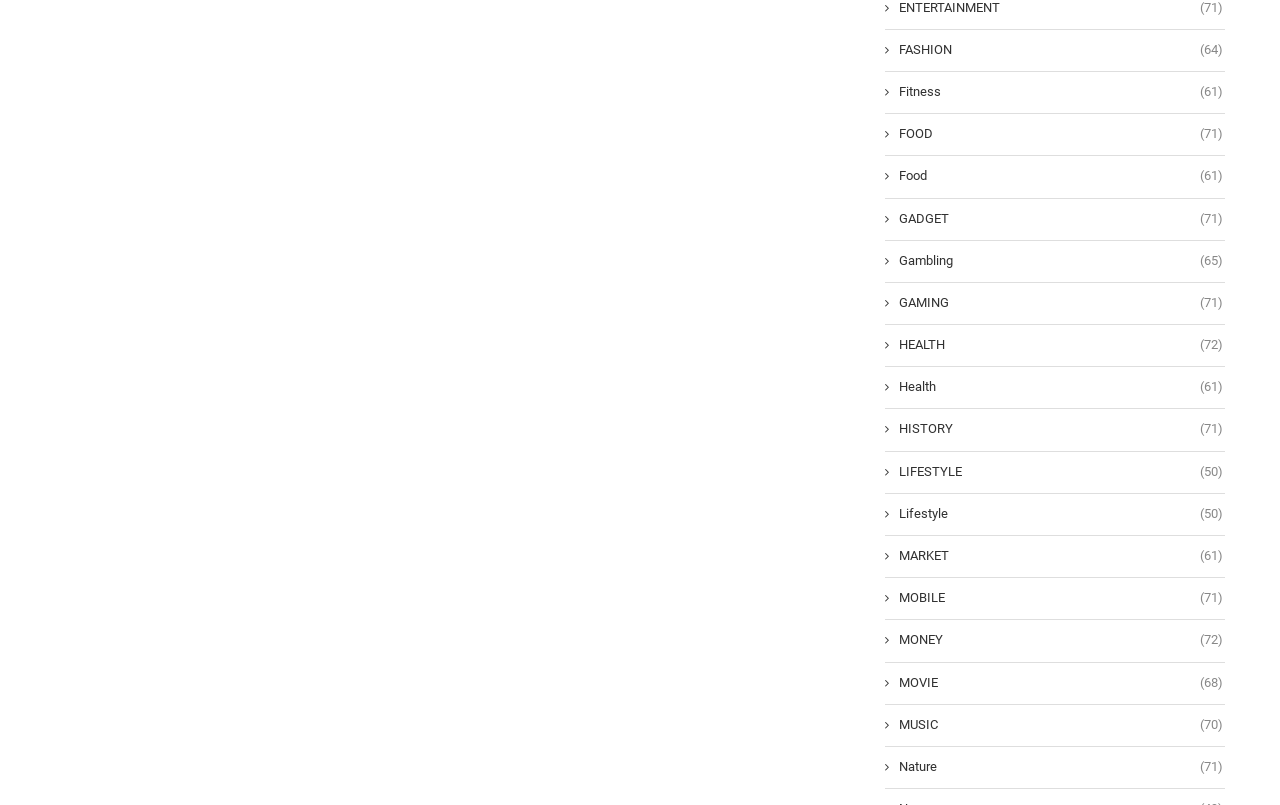Indicate the bounding box coordinates of the clickable region to achieve the following instruction: "View GAMING."

[0.691, 0.365, 0.955, 0.388]